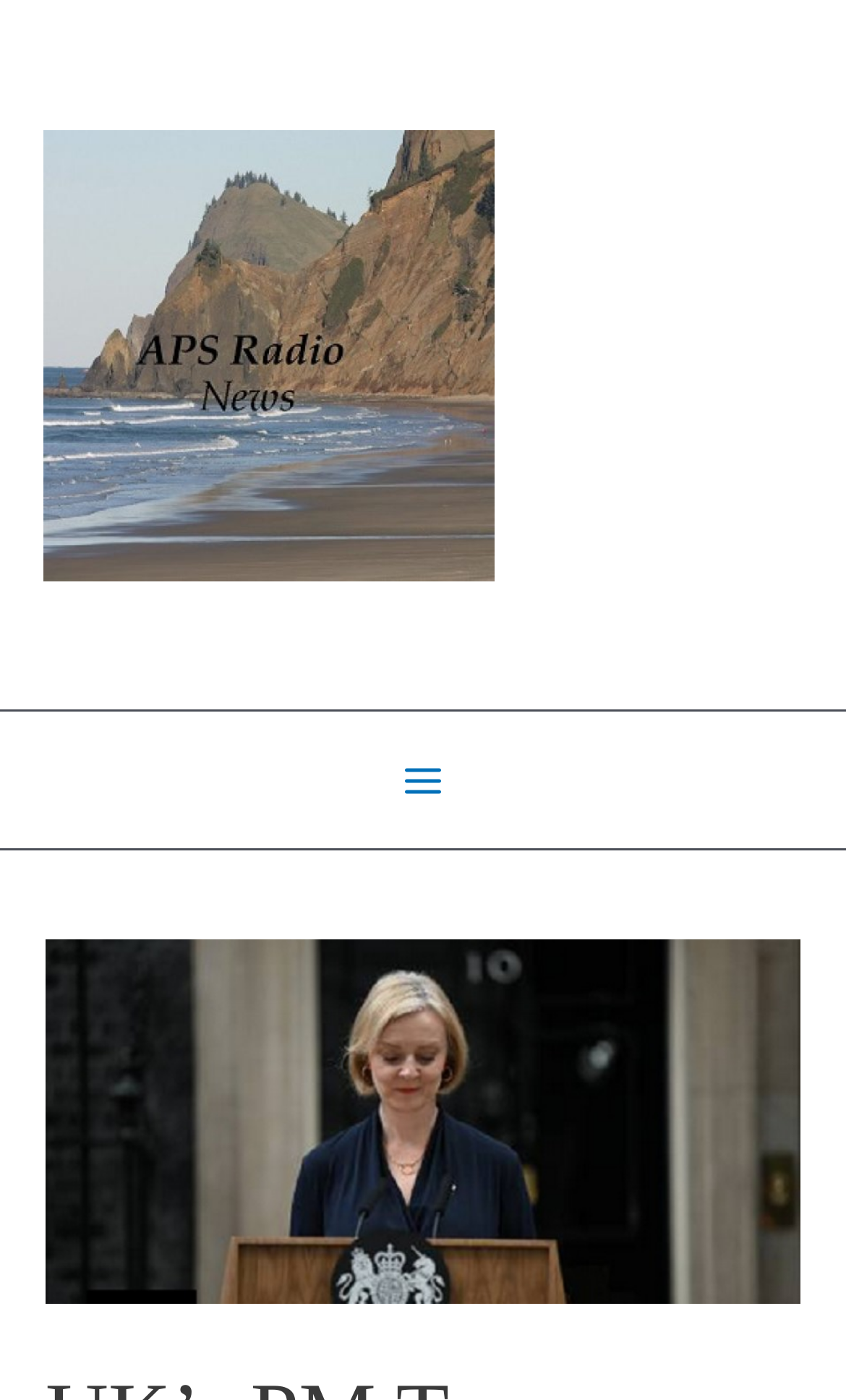Using the given description, provide the bounding box coordinates formatted as (top-left x, top-left y, bottom-right x, bottom-right y), with all values being floating point numbers between 0 and 1. Description: alt="APS Radio News"

[0.051, 0.239, 0.585, 0.264]